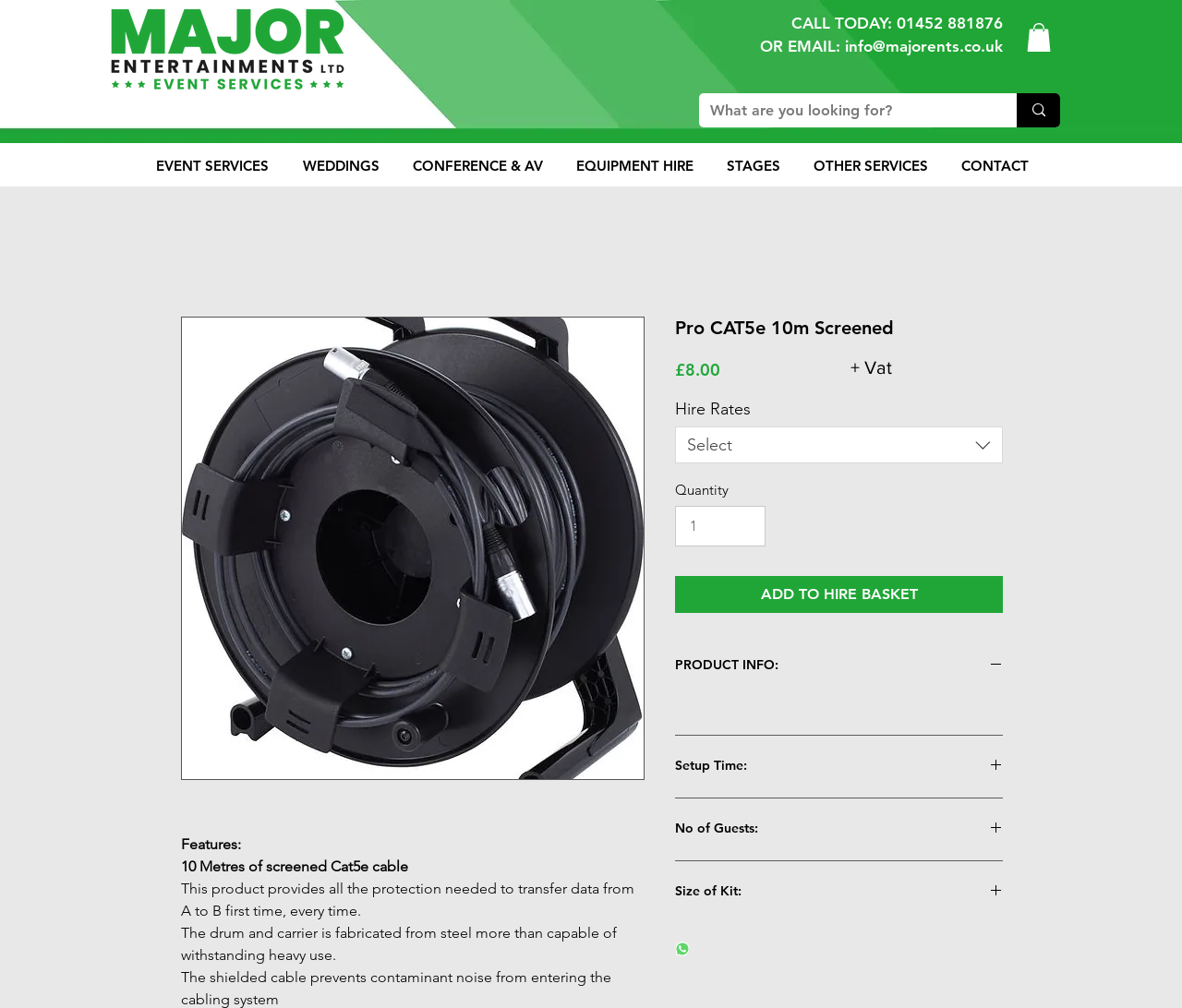What is the price of the Pro CAT5e 10m Screened?
Use the image to give a comprehensive and detailed response to the question.

The price of the product is mentioned on the webpage, specifically below the product name, as £8.00.